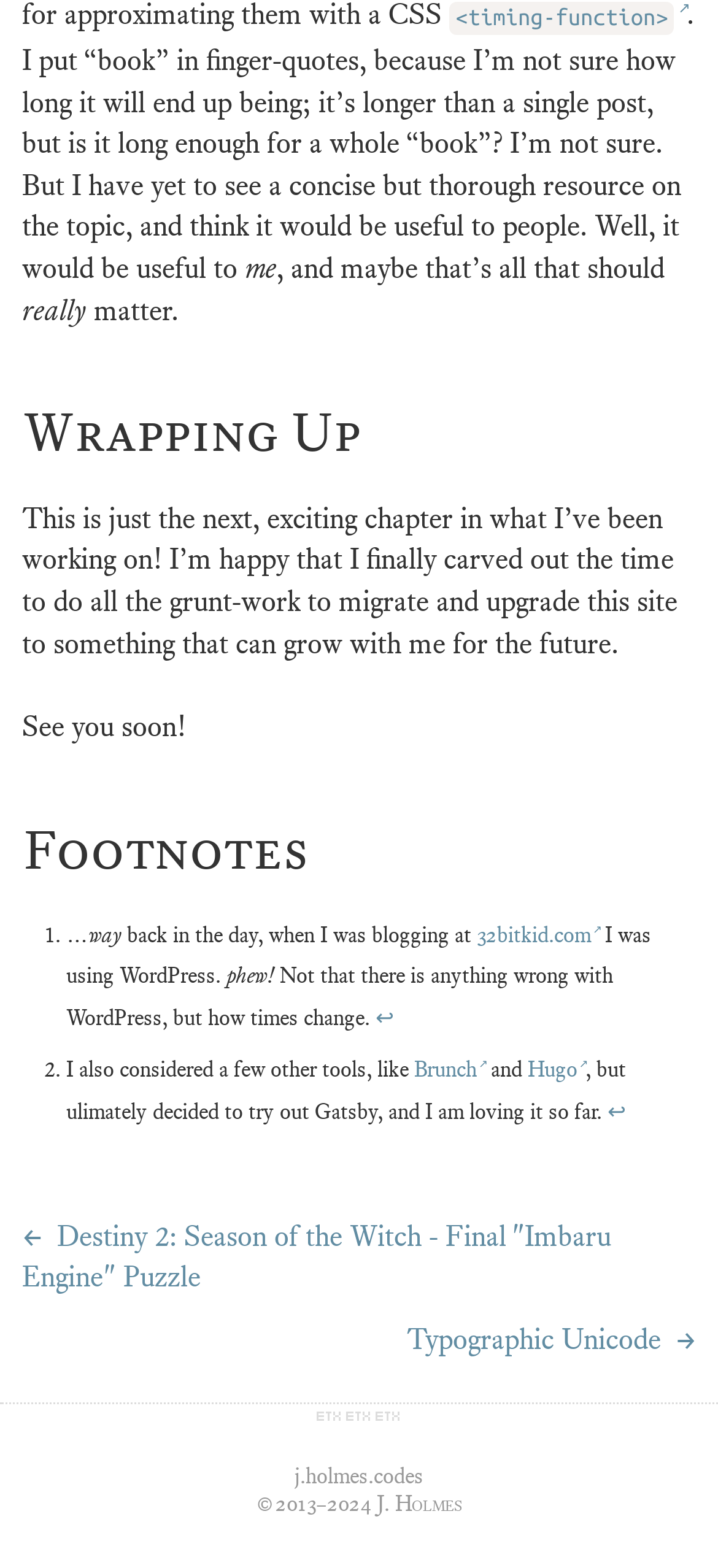Identify the bounding box coordinates of the area you need to click to perform the following instruction: "Go to the homepage by clicking on j.holmes.codes".

[0.41, 0.934, 0.59, 0.95]